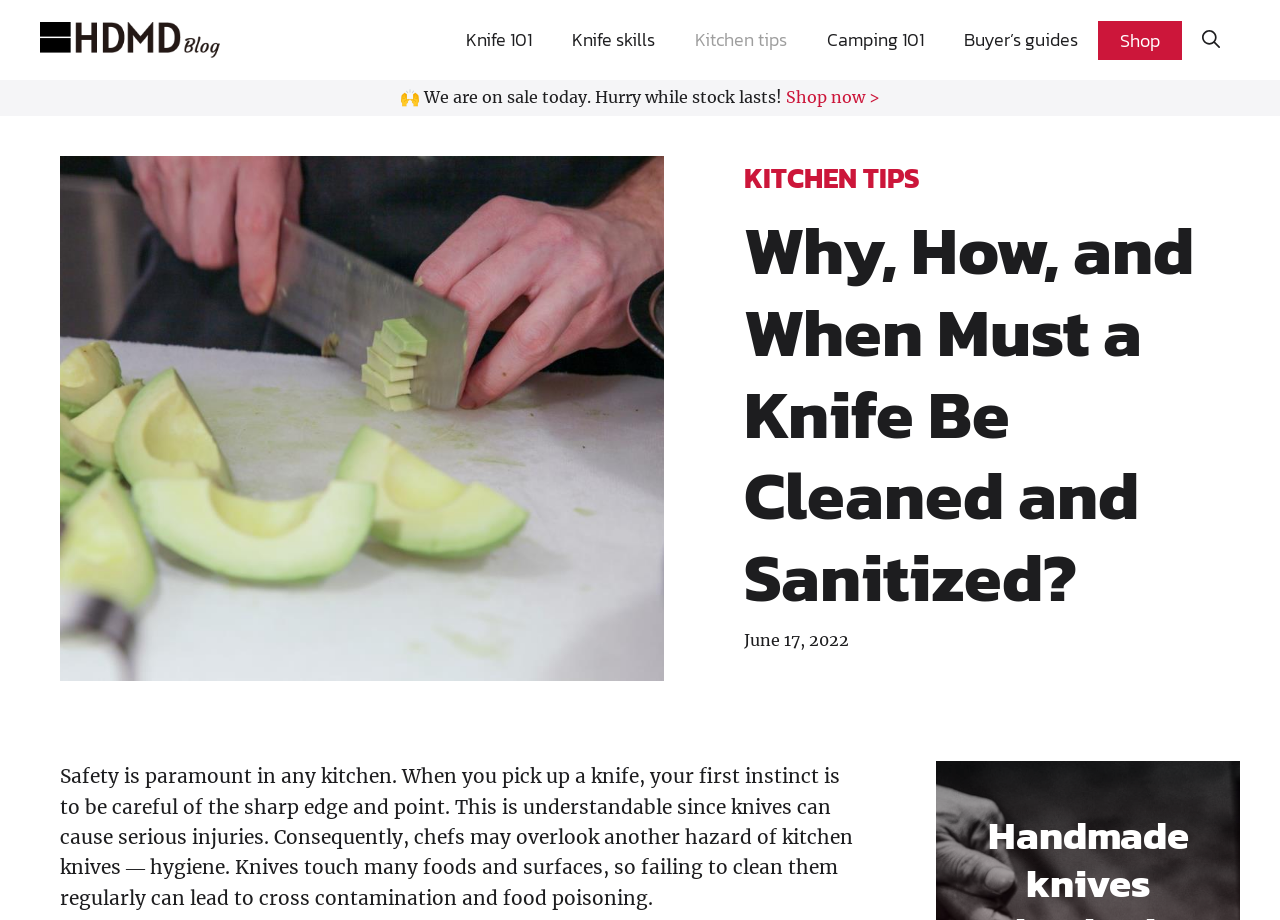Please determine the bounding box coordinates of the element's region to click in order to carry out the following instruction: "View Baby POP3 Server". The coordinates should be four float numbers between 0 and 1, i.e., [left, top, right, bottom].

None